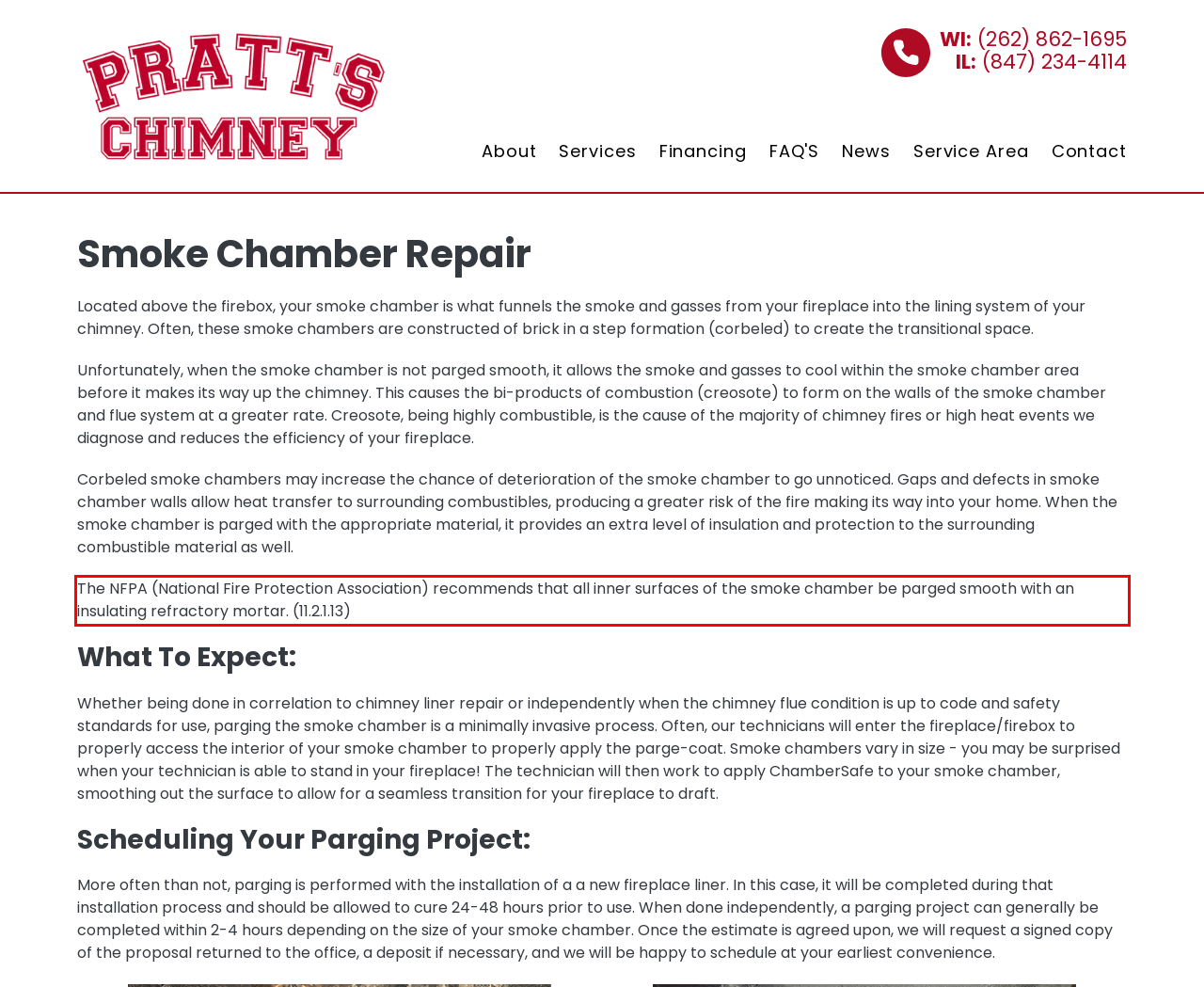Look at the screenshot of the webpage, locate the red rectangle bounding box, and generate the text content that it contains.

The NFPA (National Fire Protection Association) recommends that all inner surfaces of the smoke chamber be parged smooth with an insulating refractory mortar. (11.2.1.13)